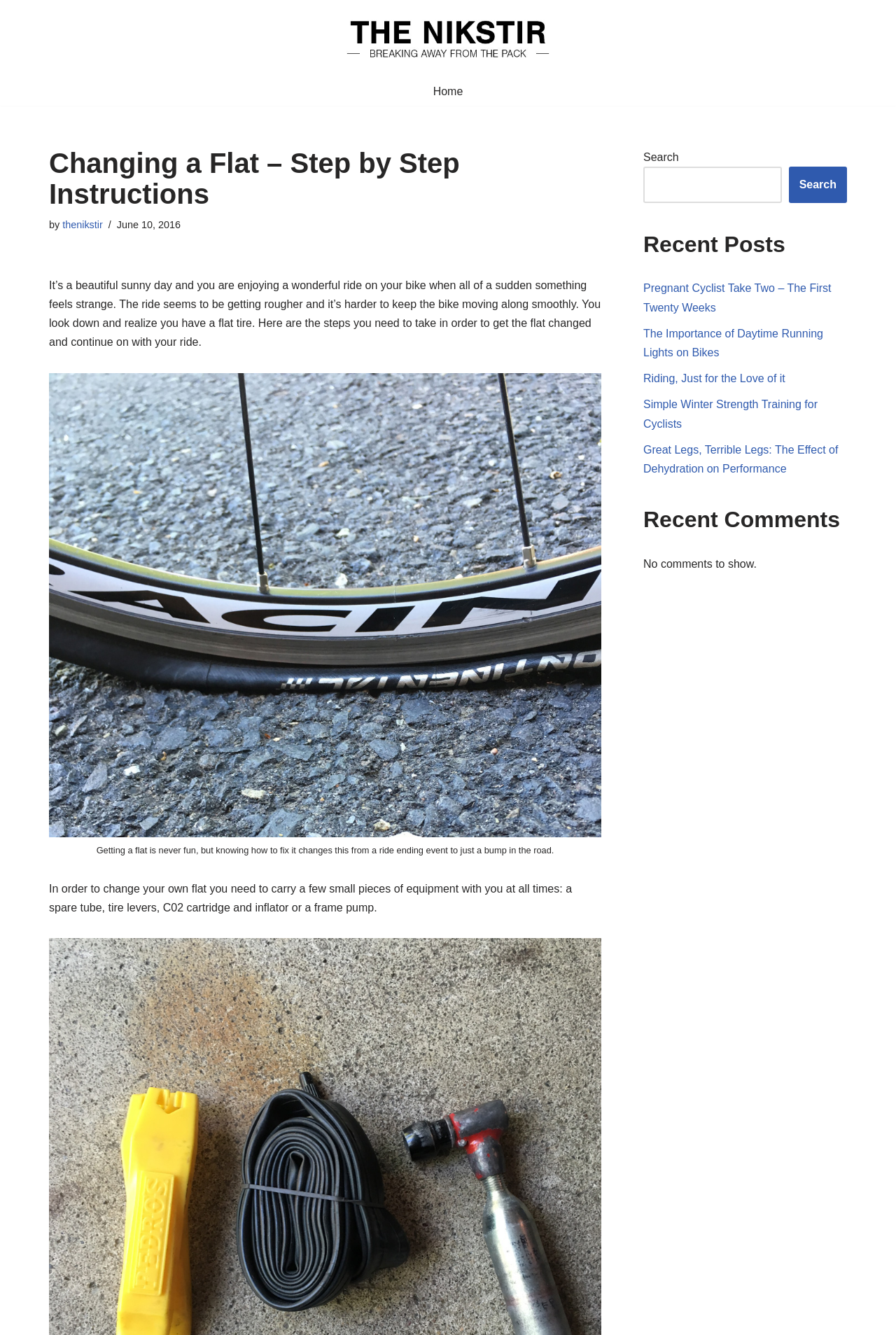Find the bounding box coordinates for the area that should be clicked to accomplish the instruction: "Click on 'Next'".

None